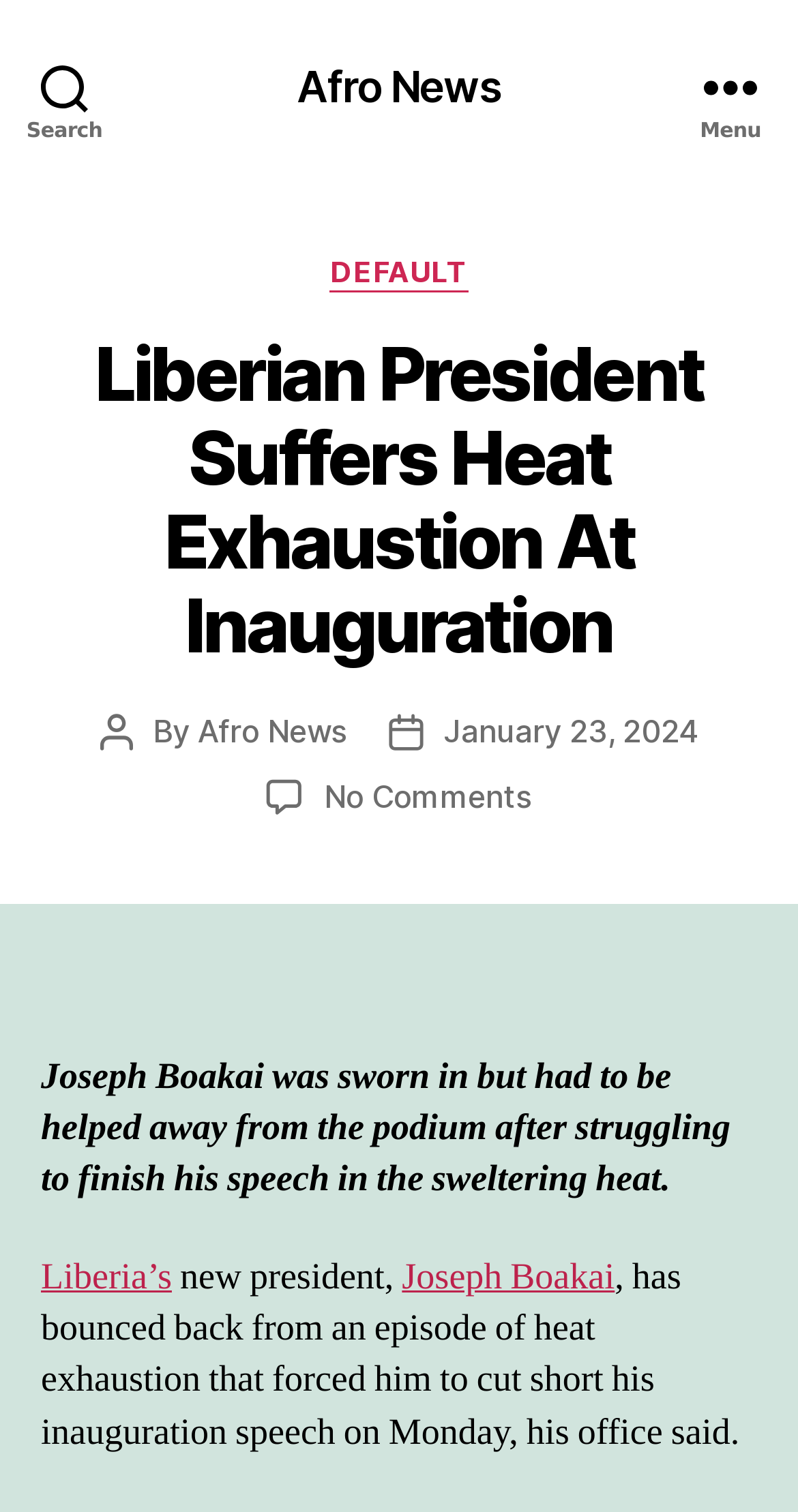Write an elaborate caption that captures the essence of the webpage.

The webpage is about Liberian President Joseph Boakai suffering heat exhaustion at his inauguration. At the top left, there is a search button. Next to it, in the top center, is a link to "Afro News". On the top right, there is a menu button. 

When the menu button is expanded, a header section appears below it, taking up most of the page's width. Within this section, there are several elements. At the top, there is a static text "Categories" followed by a link to "DEFAULT". Below them, there is a heading that displays the title of the news article "Liberian President Suffers Heat Exhaustion At Inauguration". 

Under the heading, there are several lines of text. The first line indicates the post author, followed by the author's name, which is a link to "Afro News". The next line shows the post date, which is a link to "January 23, 2024". Below these lines, there is a link to a comment section, indicating that there are no comments on the article.

The main content of the news article starts below the header section. The first paragraph describes how Joseph Boakai was sworn in as president but had to be helped away from the podium due to heat exhaustion. The second paragraph continues the story, mentioning that the new president has bounced back from the episode. There are links to "Liberia's" and "Joseph Boakai" within the paragraphs.